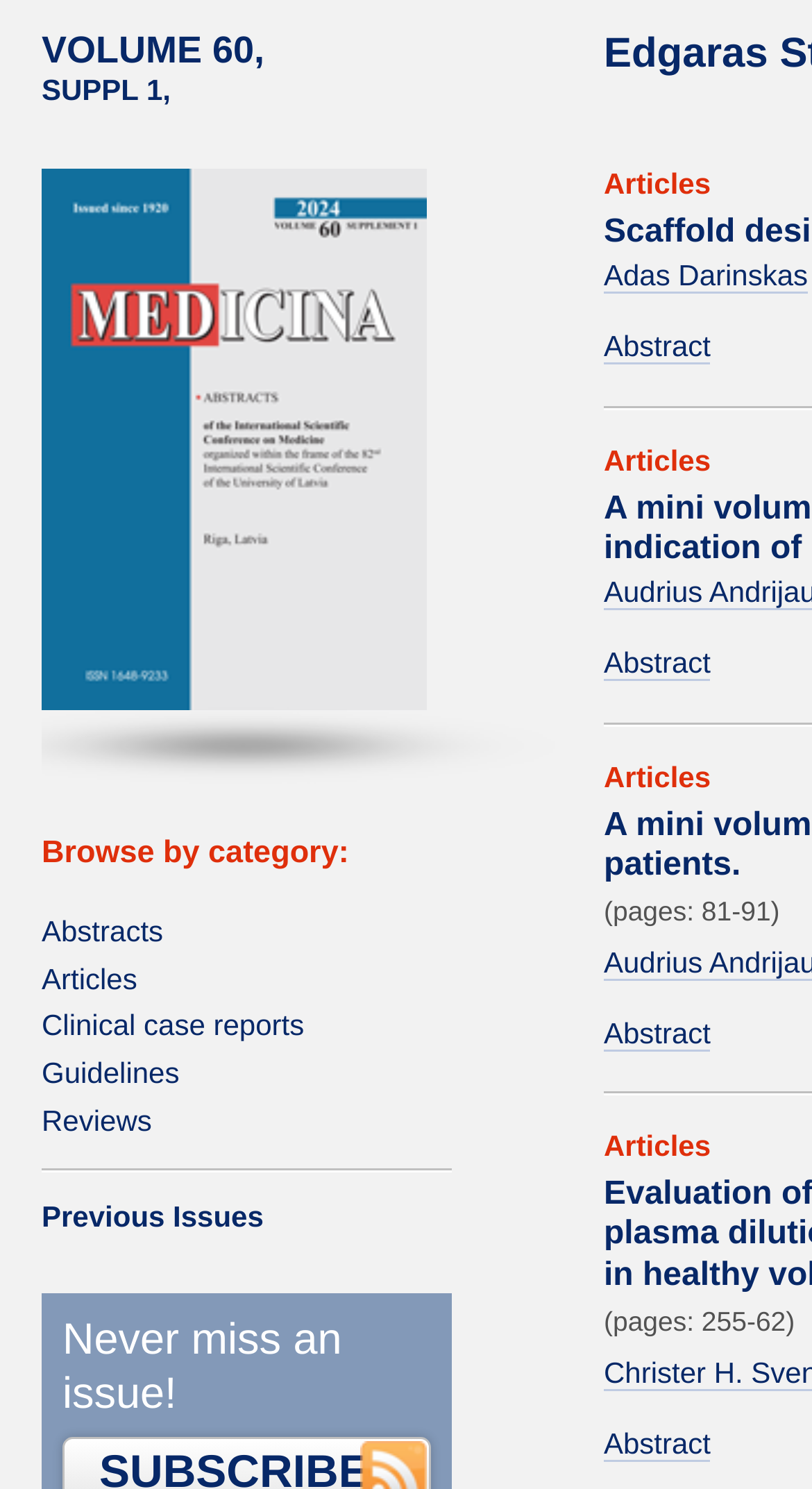Predict the bounding box coordinates for the UI element described as: "Previous Issues". The coordinates should be four float numbers between 0 and 1, presented as [left, top, right, bottom].

[0.051, 0.805, 0.325, 0.829]